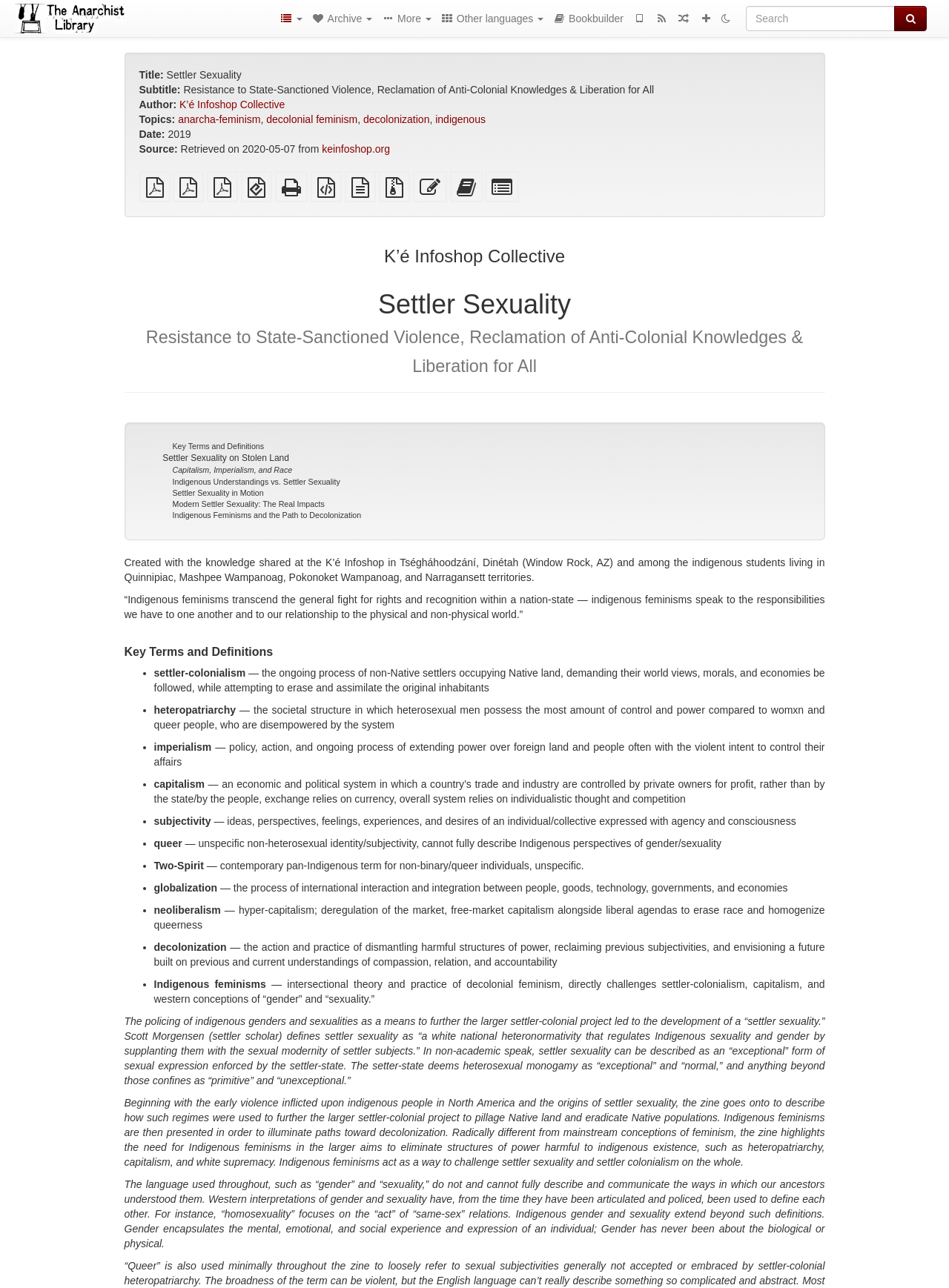Find and specify the bounding box coordinates that correspond to the clickable region for the instruction: "Search for a text".

[0.786, 0.005, 0.943, 0.024]